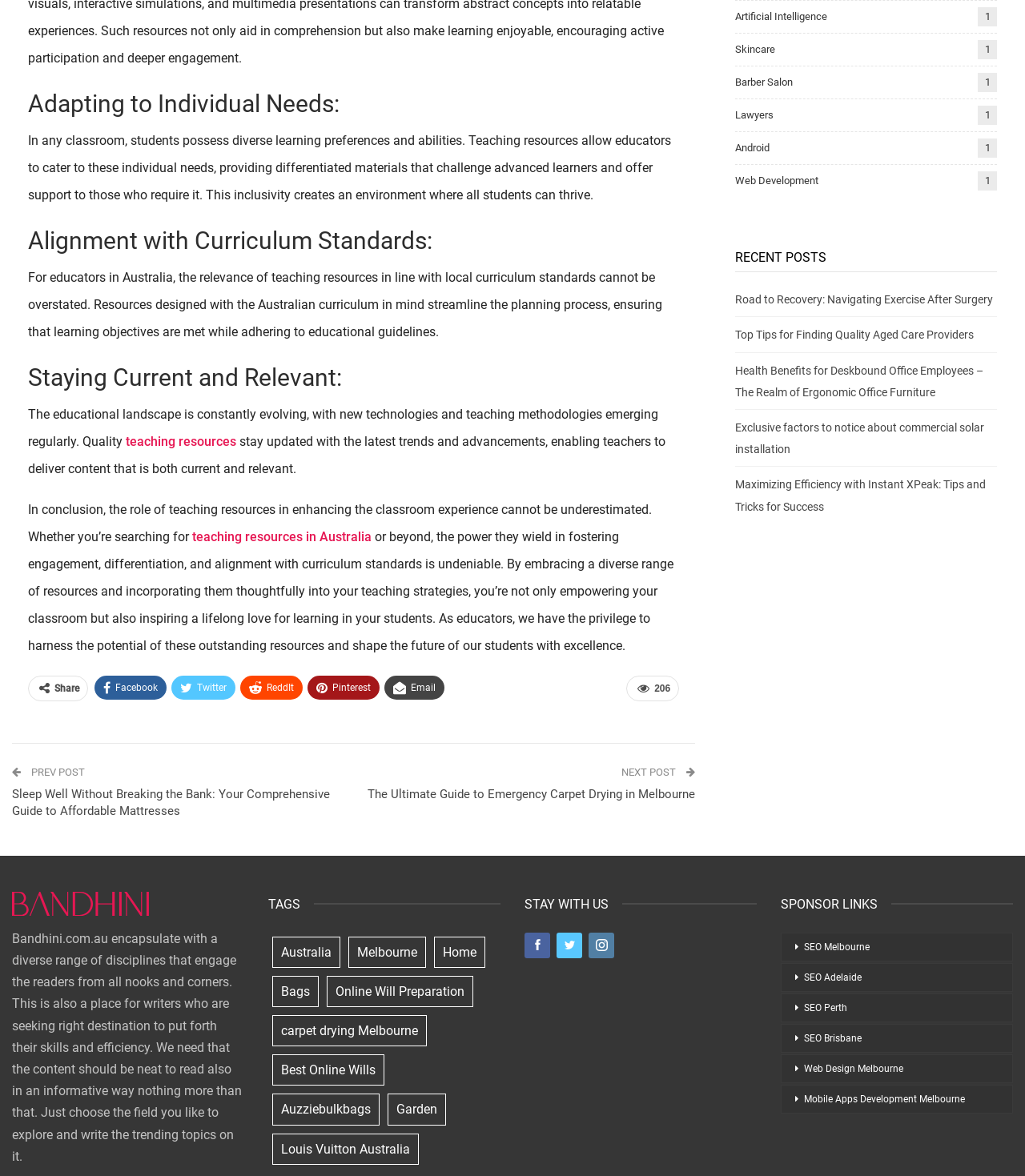Based on the provided description, "Email", find the bounding box of the corresponding UI element in the screenshot.

[0.375, 0.574, 0.434, 0.595]